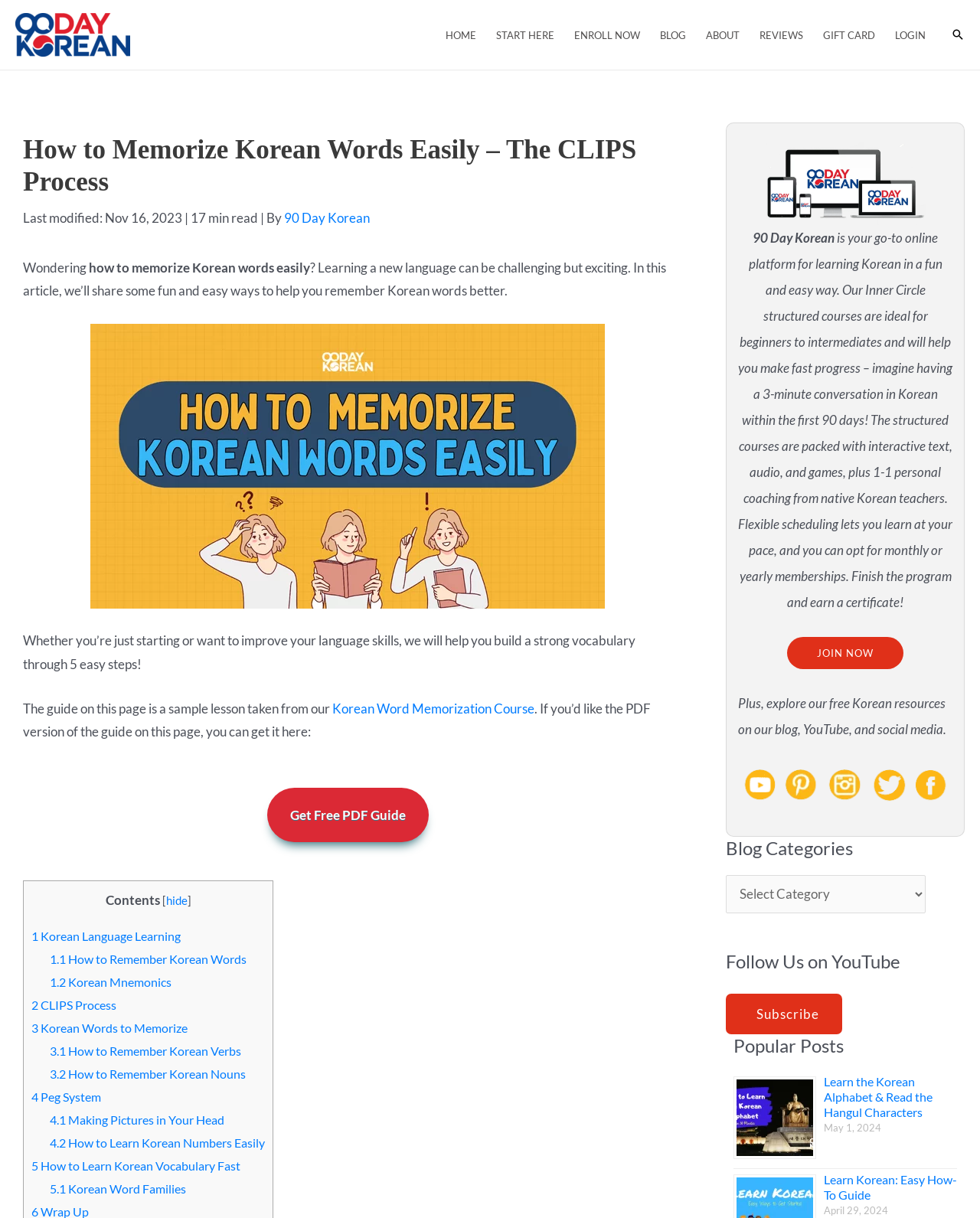Locate the bounding box coordinates of the item that should be clicked to fulfill the instruction: "Learn about the CLIPS process".

[0.032, 0.819, 0.119, 0.831]